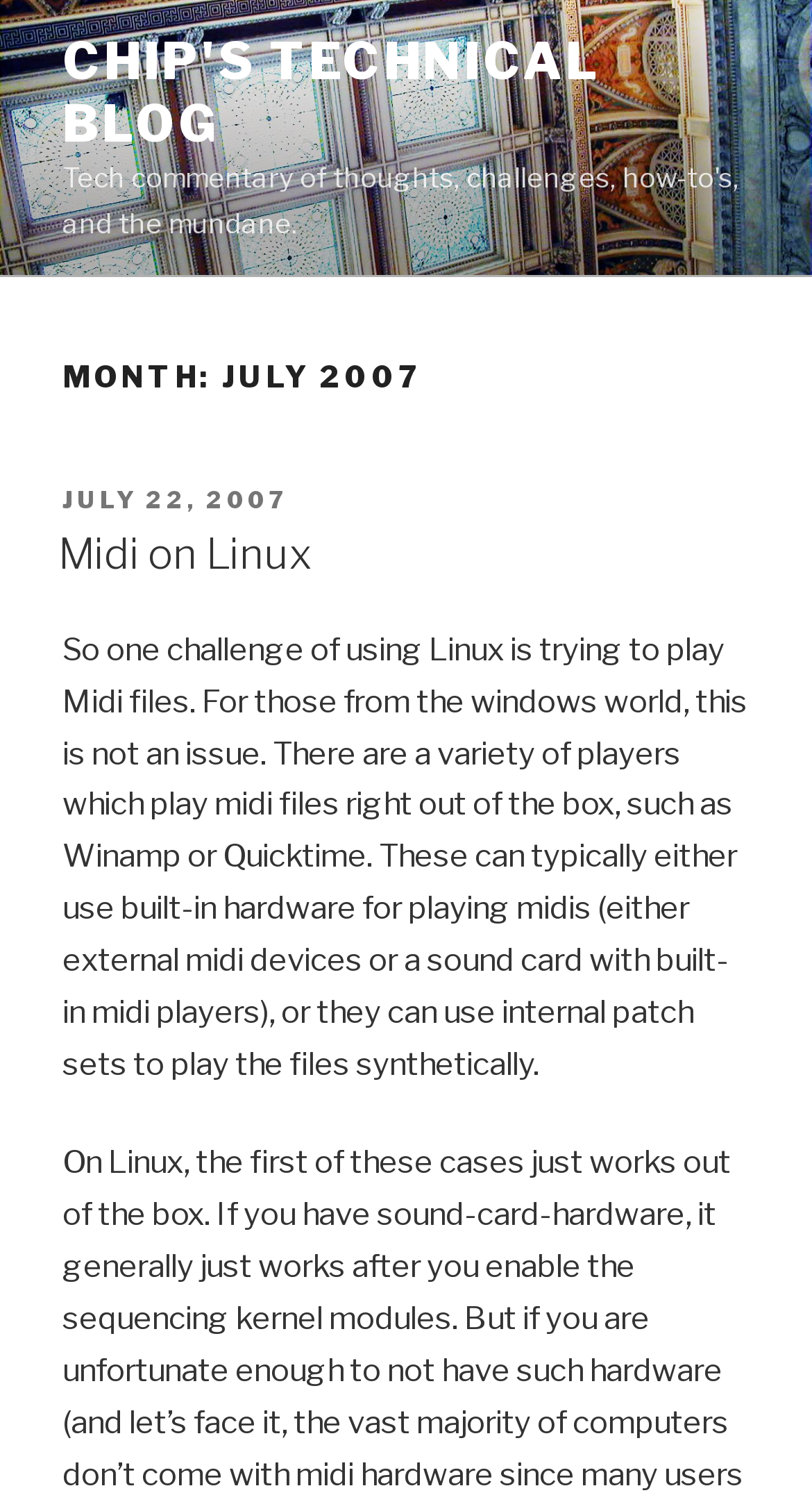What is the date of the blog post? Examine the screenshot and reply using just one word or a brief phrase.

July 22, 2007